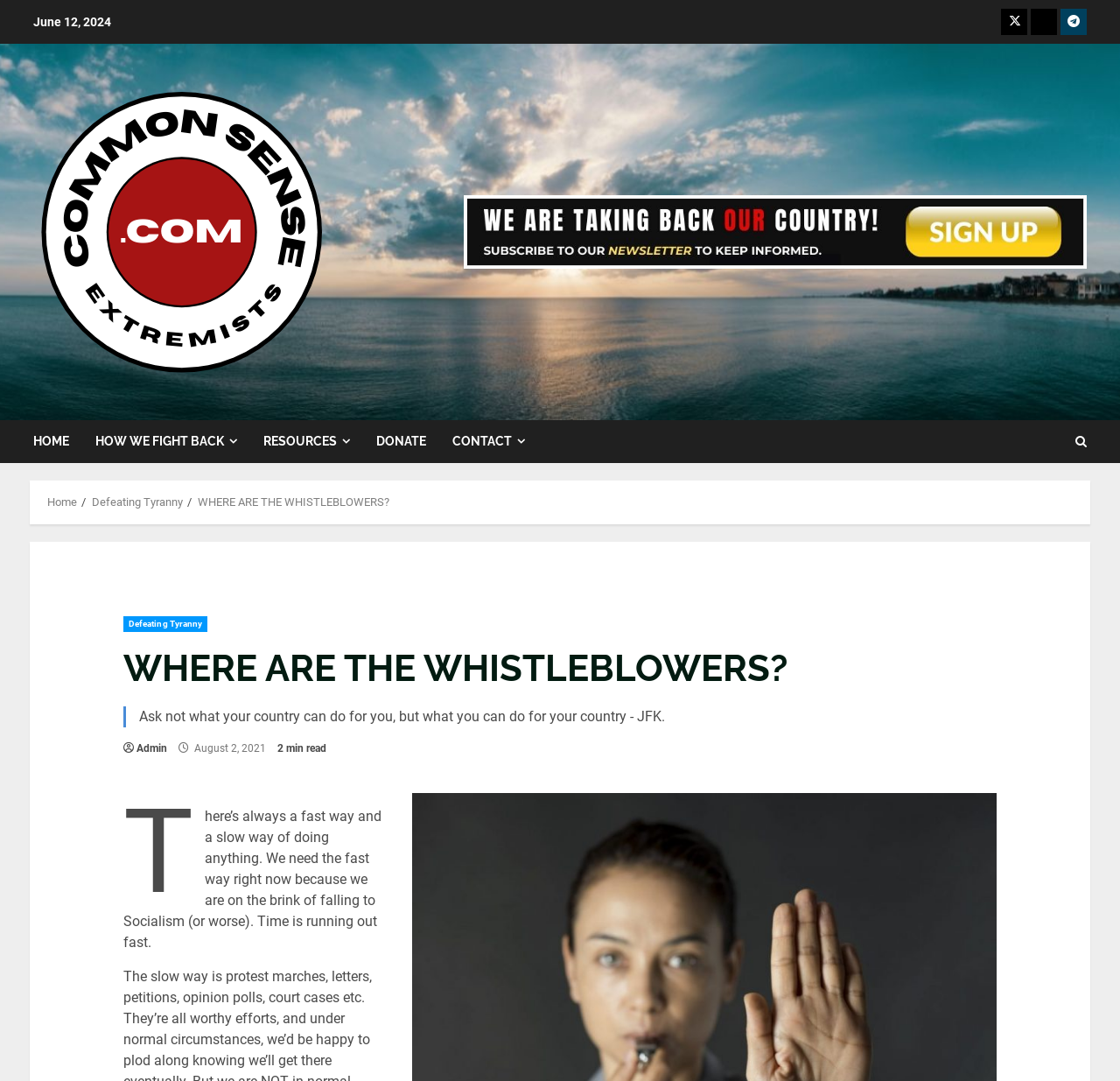Given the element description "Defeating Tyranny", identify the bounding box of the corresponding UI element.

[0.082, 0.458, 0.163, 0.47]